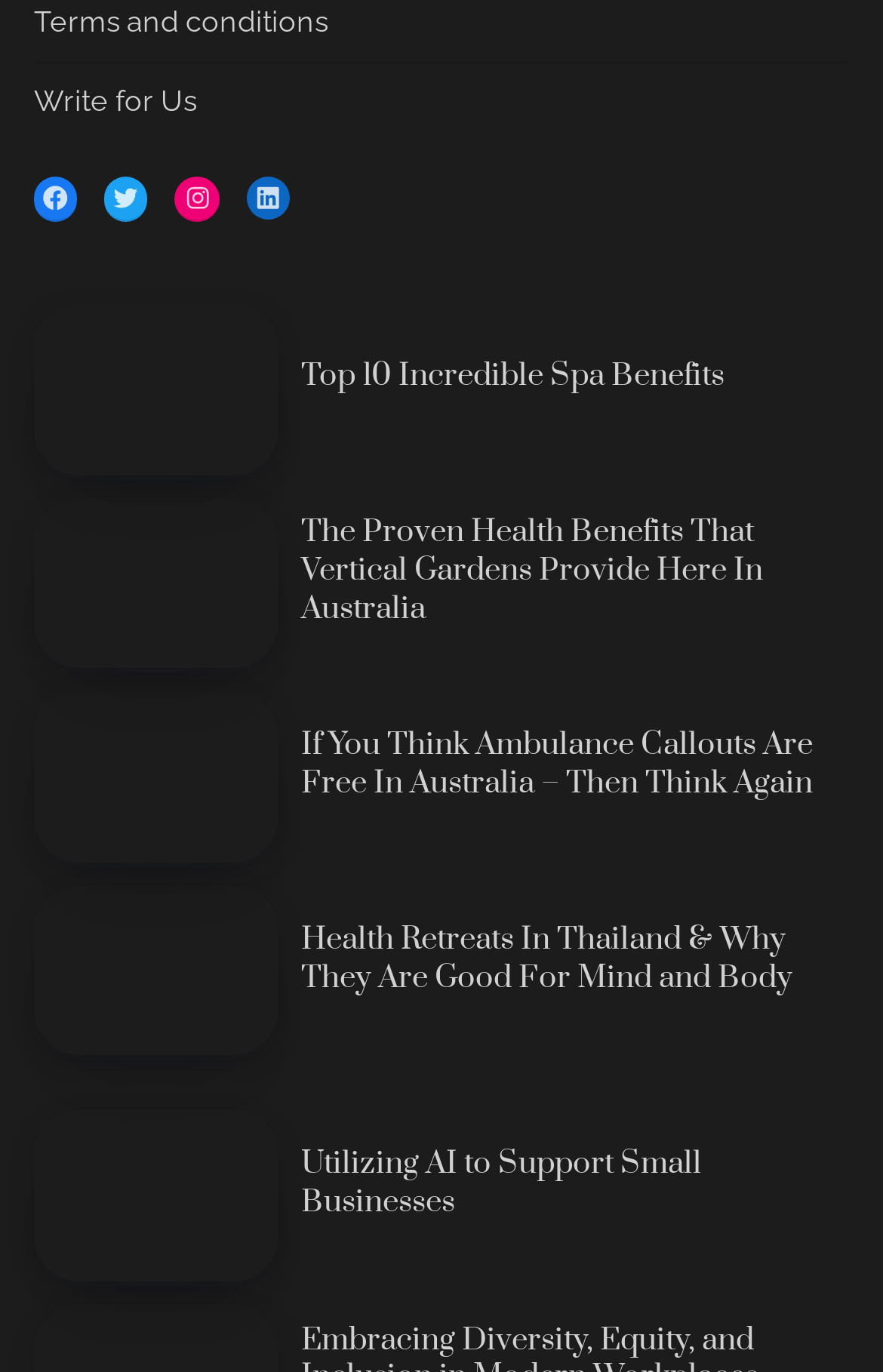Locate the bounding box coordinates of the UI element described by: "alt="Vertical Gardens"". The bounding box coordinates should consist of four float numbers between 0 and 1, i.e., [left, top, right, bottom].

[0.038, 0.362, 0.315, 0.487]